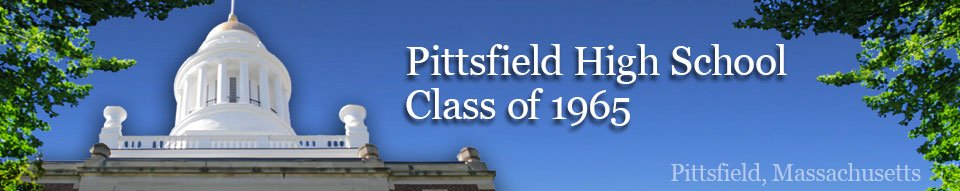Where is the school located?
Using the screenshot, give a one-word or short phrase answer.

Pittsfield, Massachusetts